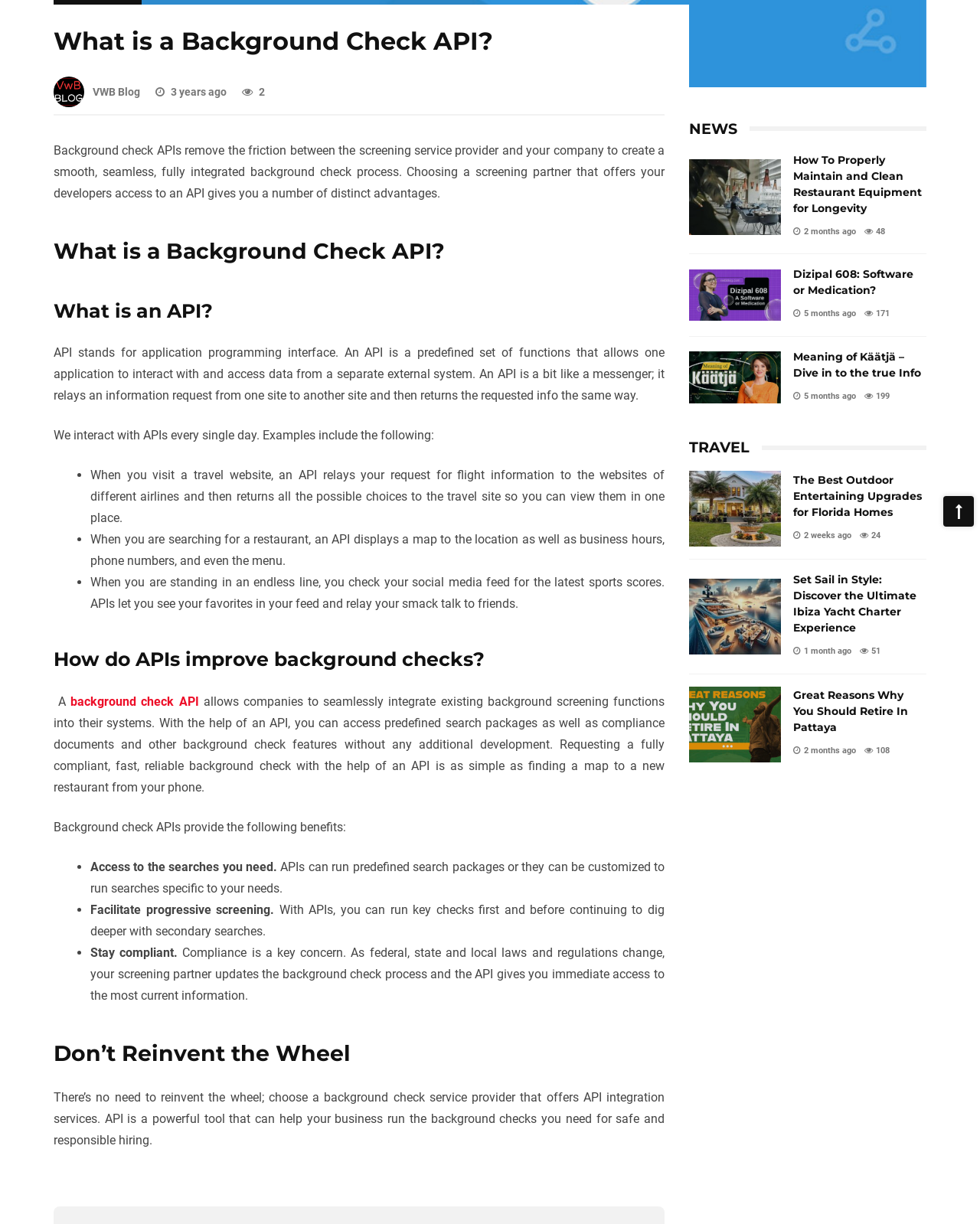Identify the bounding box coordinates for the UI element described as: "VWB Blog".

[0.055, 0.07, 0.143, 0.08]